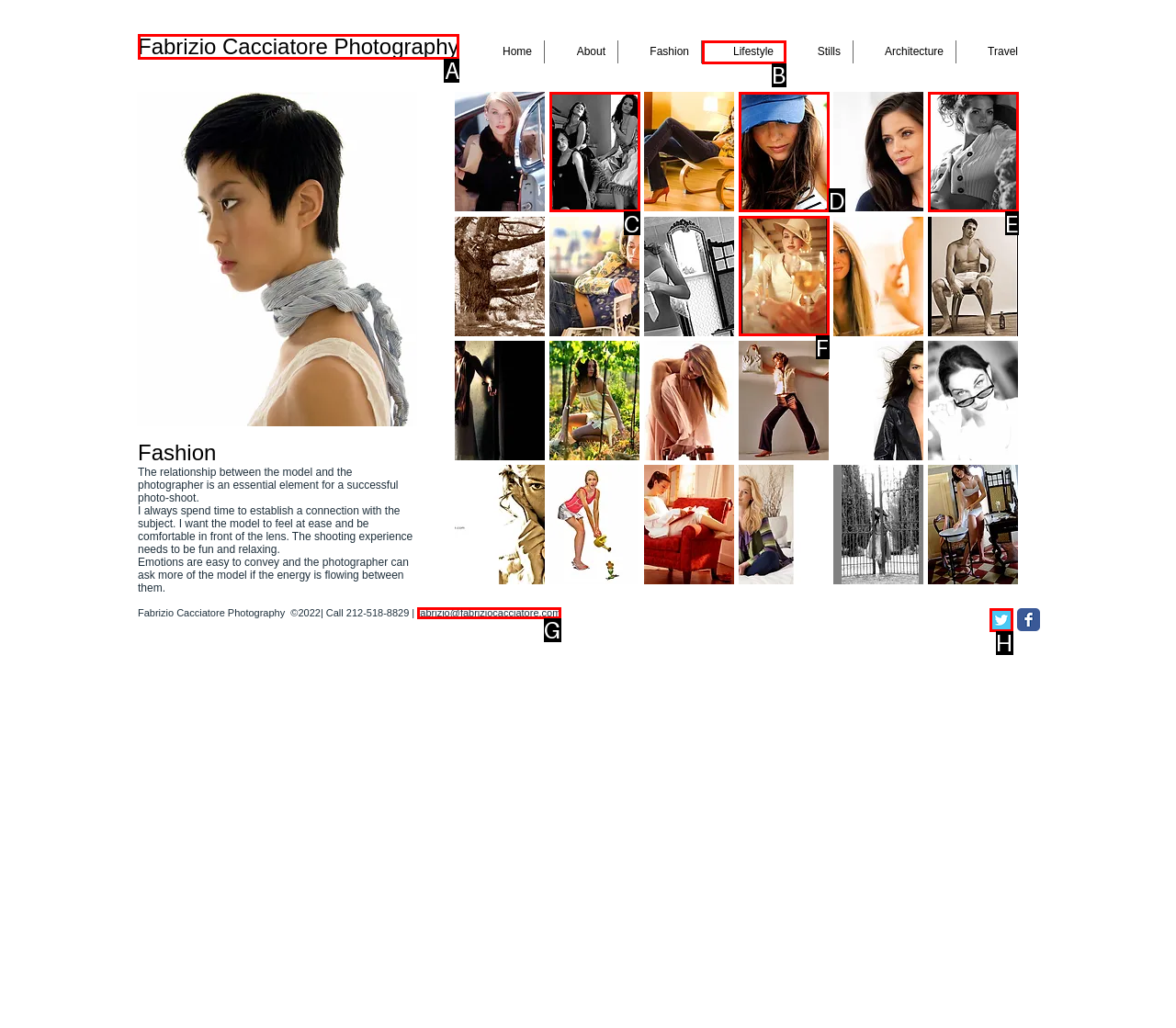Given the element description: fabrizio@fabriziocacciatore.com
Pick the letter of the correct option from the list.

G